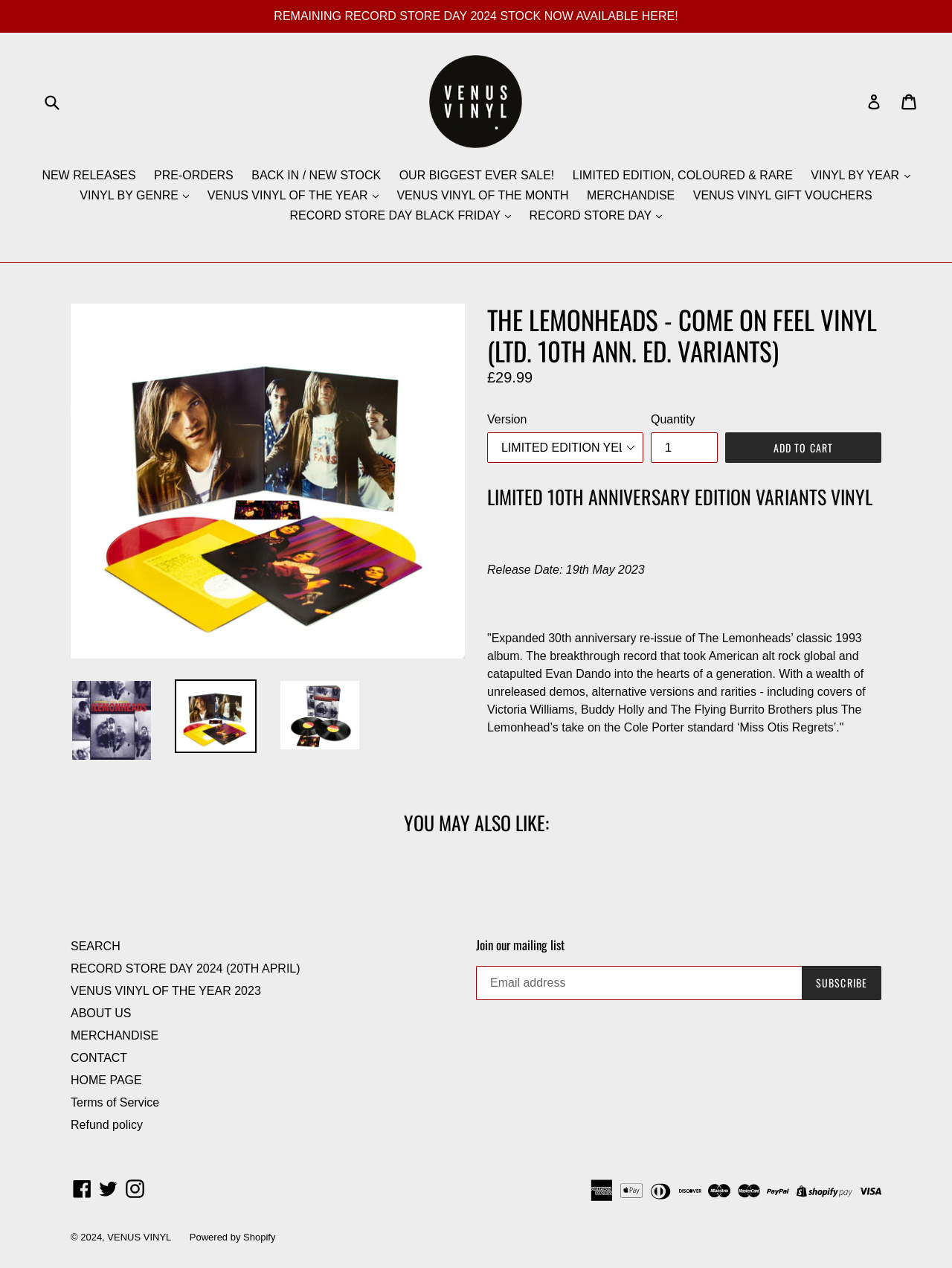Identify and extract the heading text of the webpage.

THE LEMONHEADS - COME ON FEEL VINYL (LTD. 10TH ANN. ED. VARIANTS)